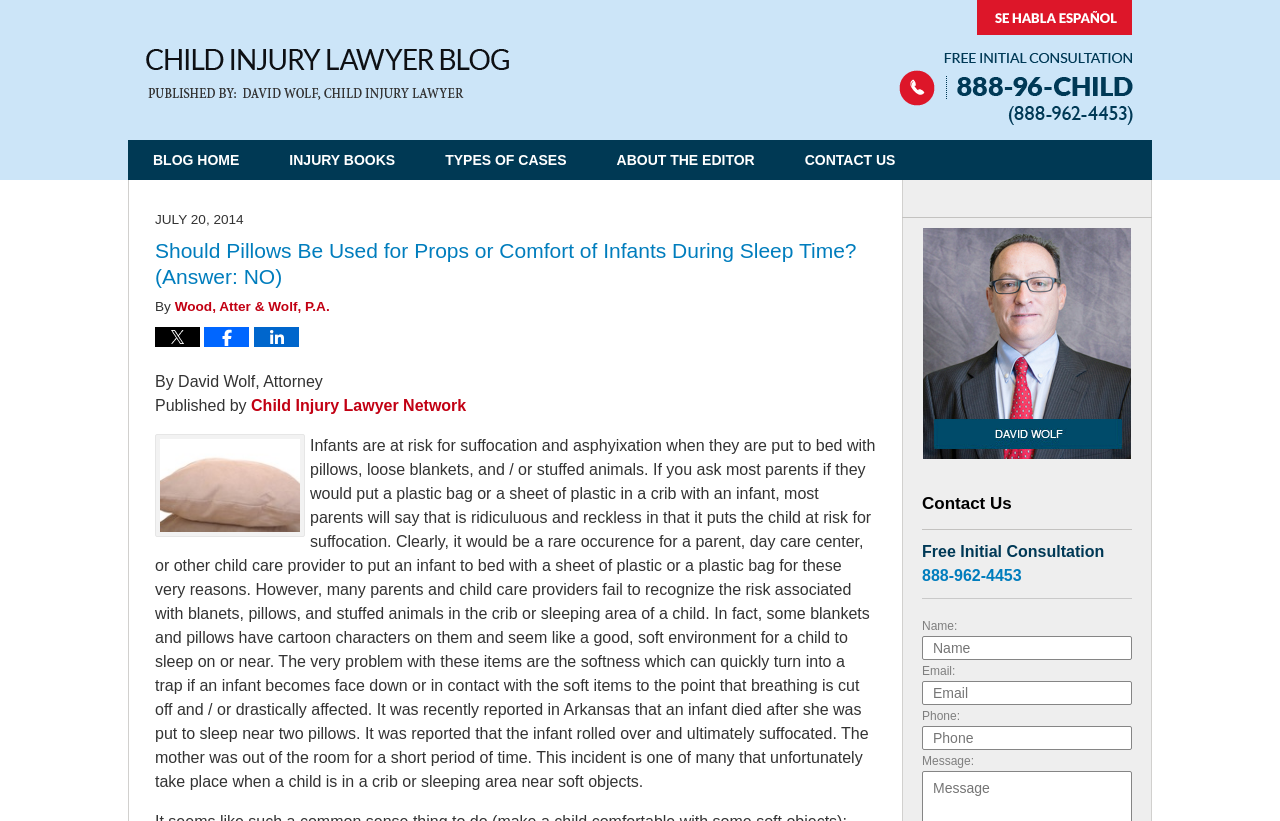Describe the entire webpage, focusing on both content and design.

This webpage is a blog post titled "Should Pillows Be Used for Props or Comfort of Infants During Sleep Time? (Answer: NO)" on the Child Injury Lawyer Blog. At the top left, there is a link to the Child Injury Lawyer Network and an image of the network's logo. On the top right, there is a link to "Published By Child Injury Lawyer Network". Below this, there is a navigation menu with links to "BLOG HOME", "INJURY BOOKS", "TYPES OF CASES", "ABOUT THE EDITOR", and "CONTACT US".

The main content of the blog post is a long article about the risks of using pillows and blankets in an infant's crib. The article is written by David Wolf, Attorney, and published by Child Injury Lawyer Network. The article discusses how infants are at risk for suffocation and asphyxiation when they are put to bed with pillows, loose blankets, and/or stuffed animals. It also mentions a recent incident in Arkansas where an infant died after being put to sleep near two pillows.

On the right side of the page, there is a section with a photo of David Wolf and a contact form with fields for name, email, phone, and message. Below this, there are links to "Contact Us", "Free Initial Consultation", and a phone number.

There are several images on the page, including the Child Injury Lawyer Network logo, a "Tweet this Post" button, a "Share on Facebook" button, a "Share on LinkedIn" button, and an image related to child safety.